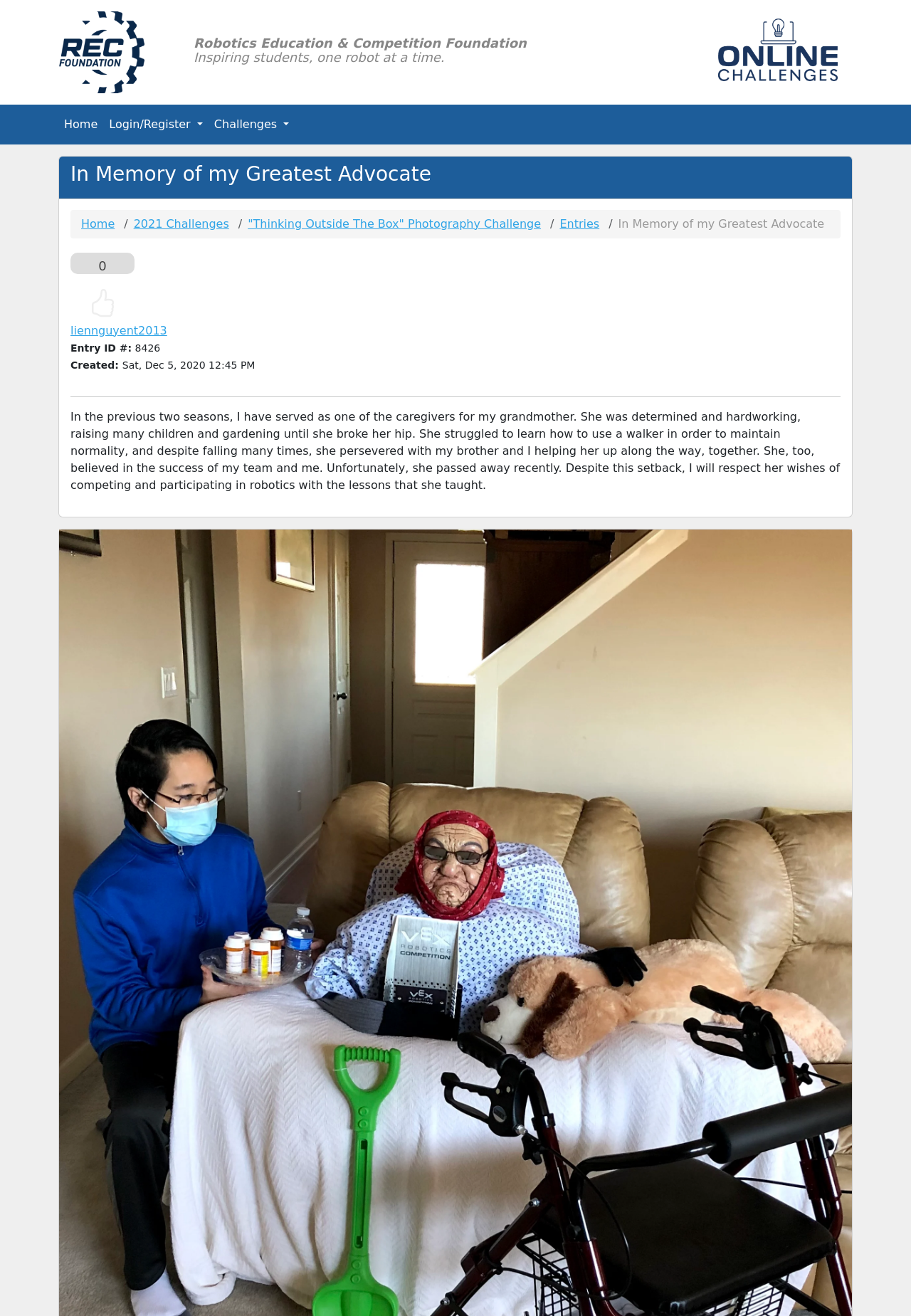Determine the bounding box coordinates of the clickable element to complete this instruction: "Click the Login/Register button". Provide the coordinates in the format of four float numbers between 0 and 1, [left, top, right, bottom].

[0.113, 0.084, 0.229, 0.105]